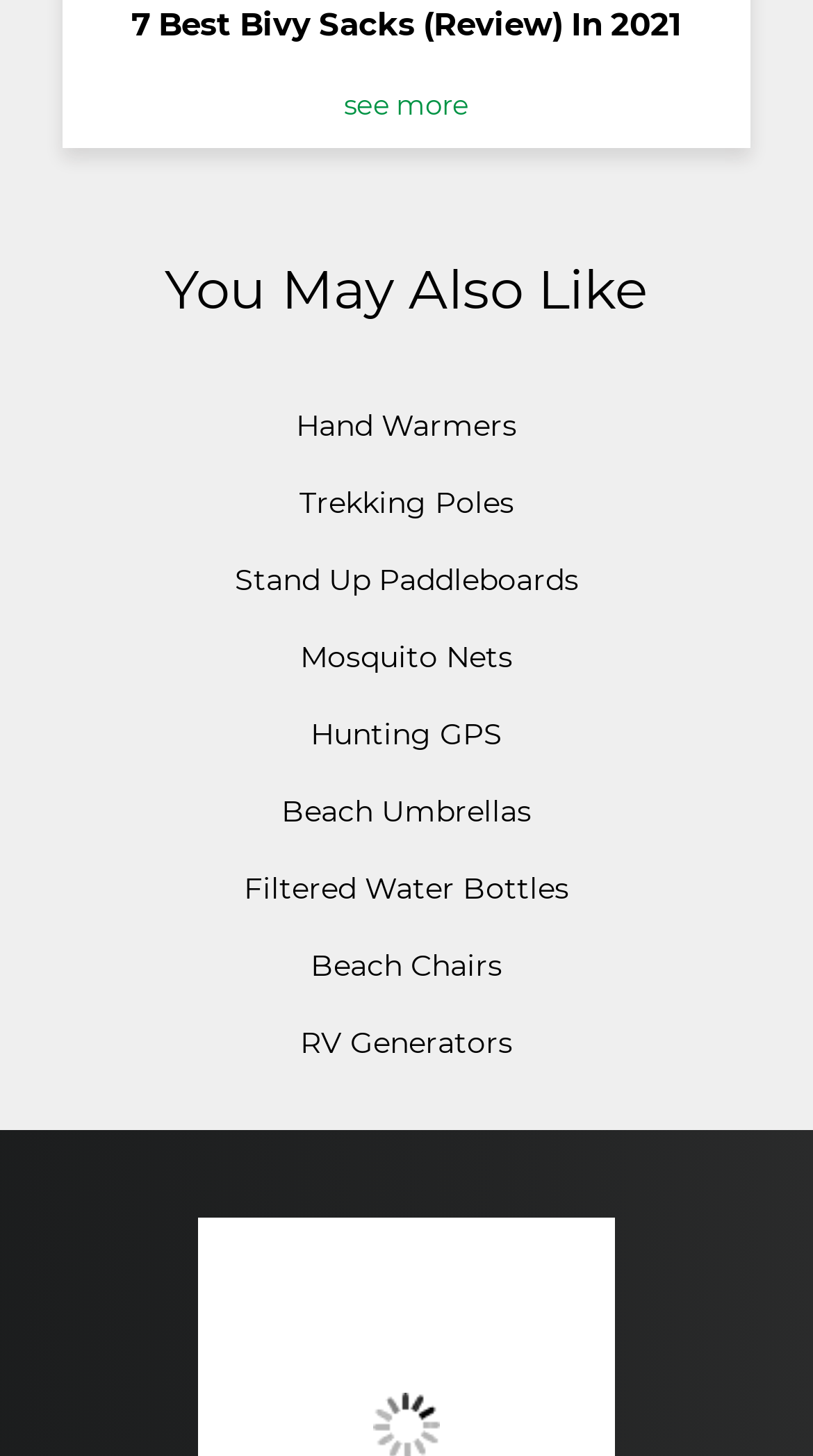Identify the bounding box coordinates of the region that should be clicked to execute the following instruction: "check out Trekking Poles".

[0.368, 0.332, 0.632, 0.358]